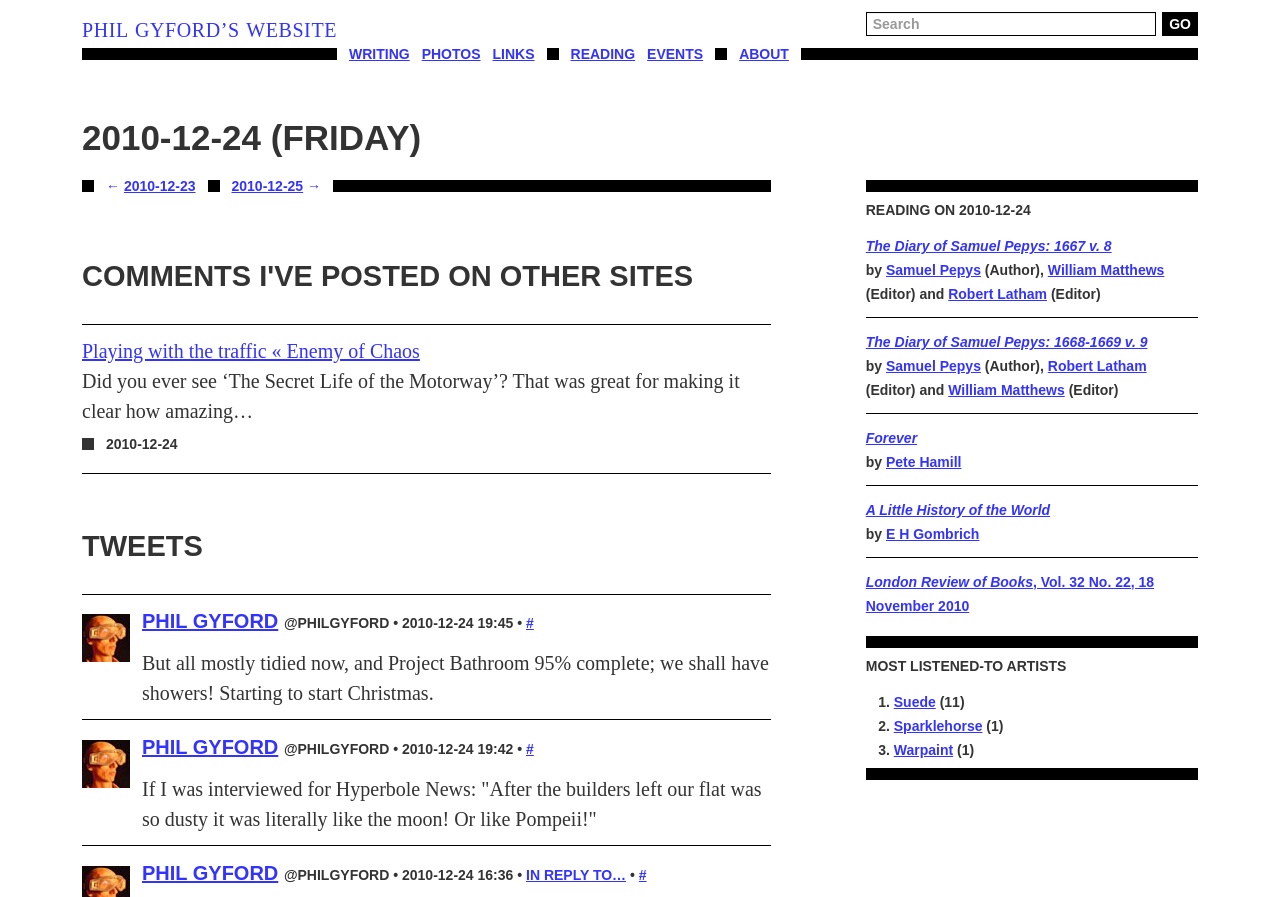Determine the bounding box coordinates for the area that needs to be clicked to fulfill this task: "Read 'The Diary of Samuel Pepys: 1667 v. 8'". The coordinates must be given as four float numbers between 0 and 1, i.e., [left, top, right, bottom].

[0.676, 0.261, 0.936, 0.288]